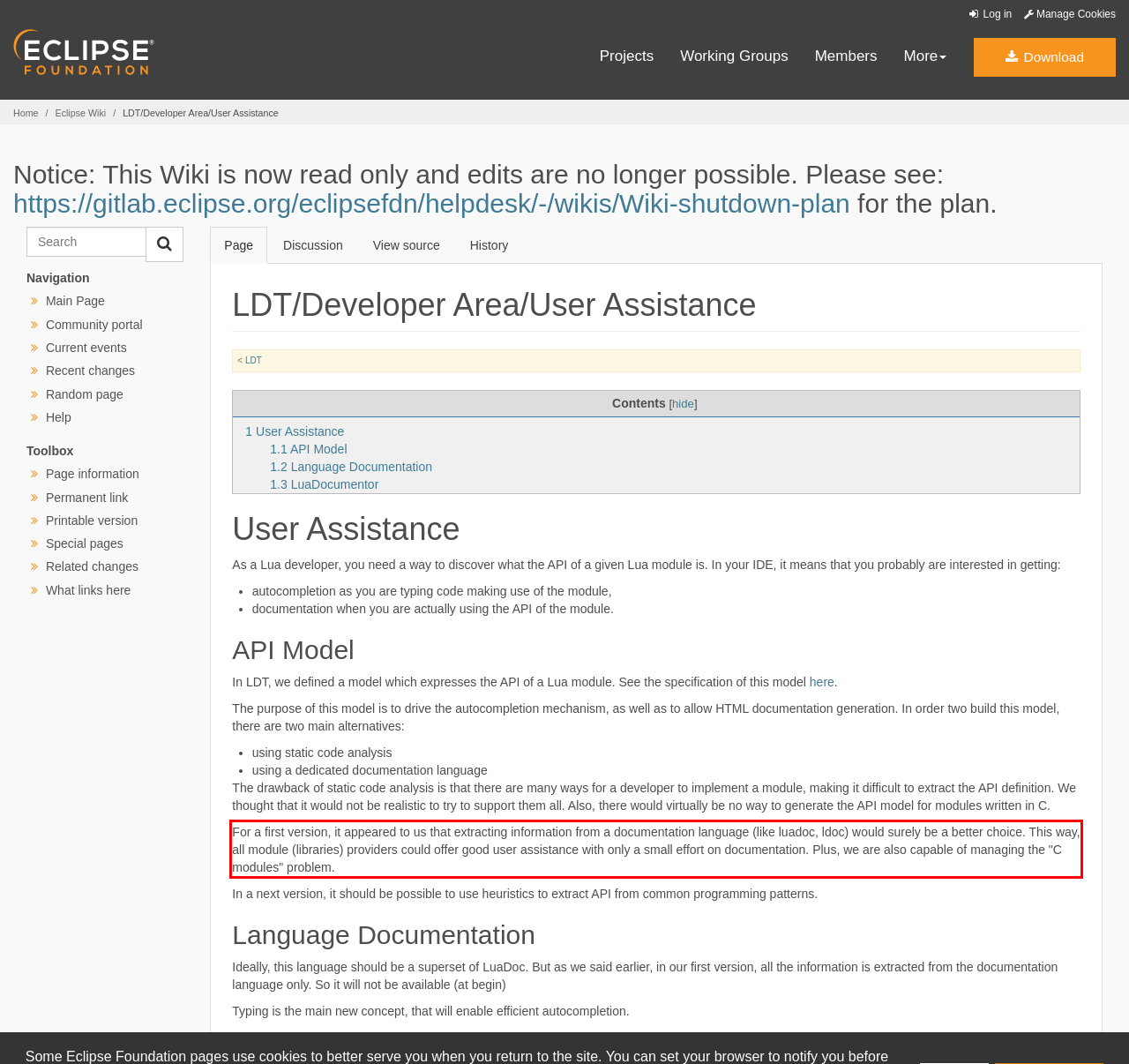View the screenshot of the webpage and identify the UI element surrounded by a red bounding box. Extract the text contained within this red bounding box.

For a first version, it appeared to us that extracting information from a documentation language (like luadoc, ldoc) would surely be a better choice. This way, all module (libraries) providers could offer good user assistance with only a small effort on documentation. Plus, we are also capable of managing the "C modules" problem.